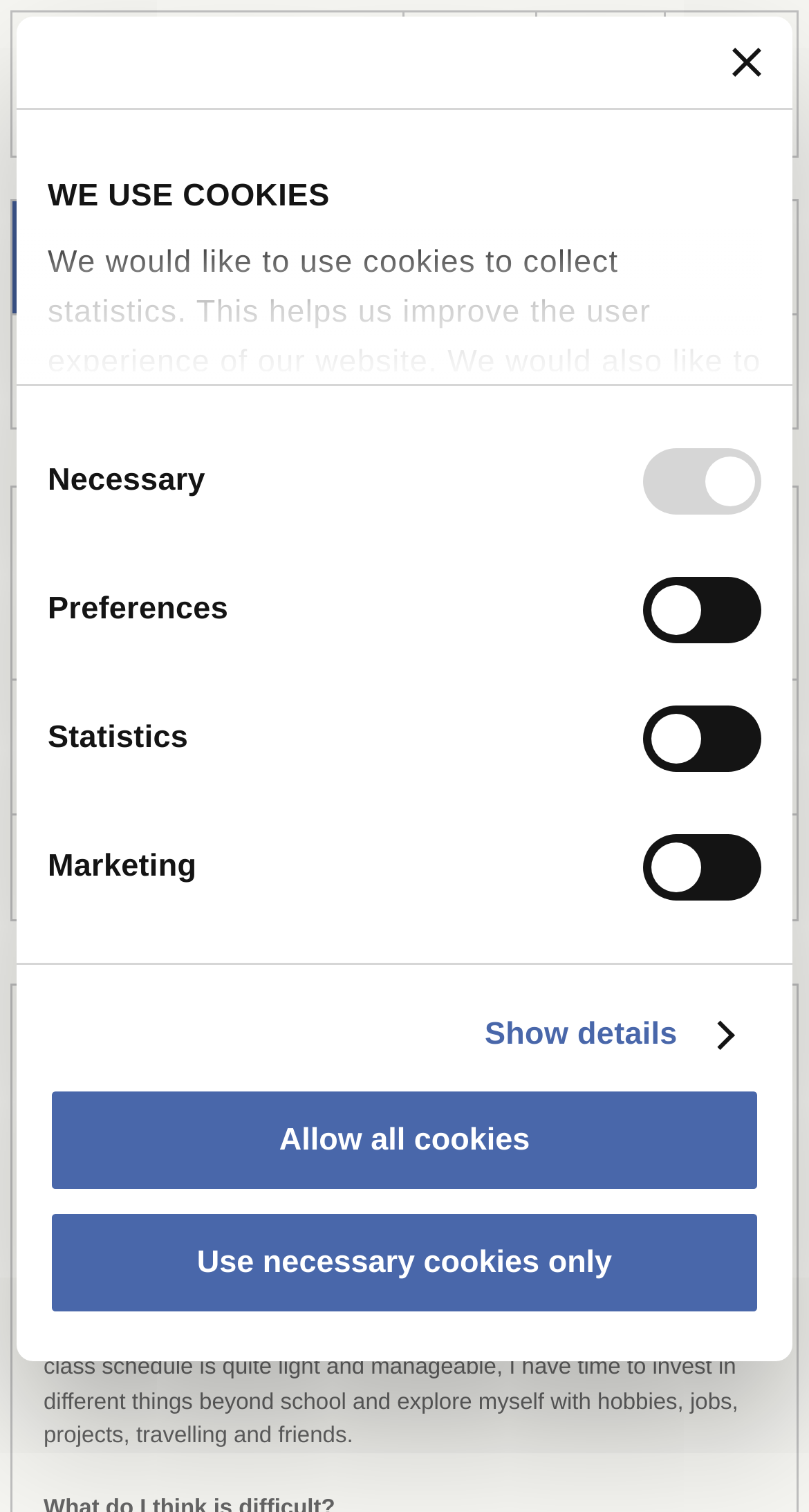What is the programme River chose?
Answer the question with as much detail as possible.

I found the programme name in the StaticText element with the text 'Meet River, a student from BSc in Business Administration and Service Management'.